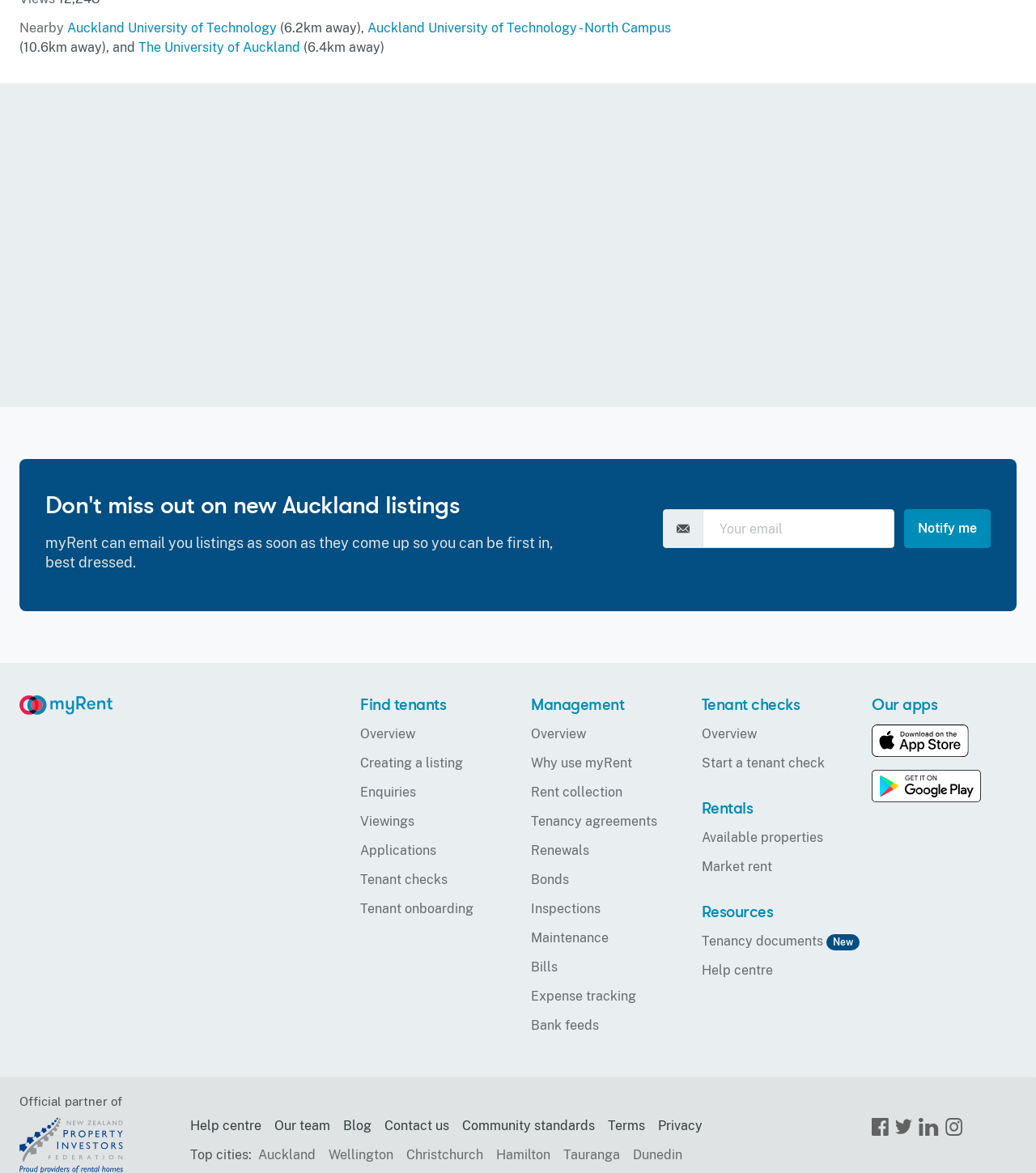Kindly determine the bounding box coordinates for the area that needs to be clicked to execute this instruction: "Select category Auctions".

None